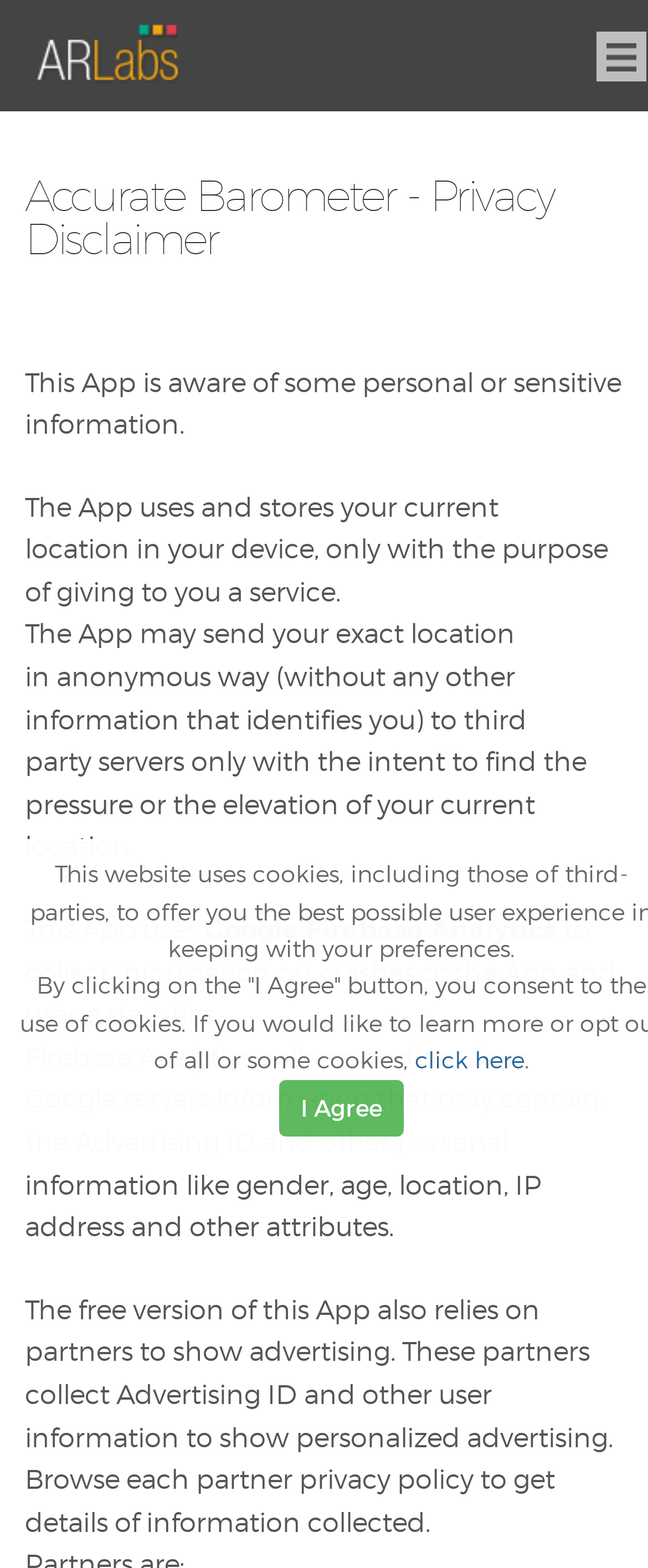Analyze the image and deliver a detailed answer to the question: What is the purpose of the 'I Agree' button?

The 'I Agree' button is likely used to confirm that the user has read and agreed to the privacy disclaimer and terms of service outlined on the webpage.